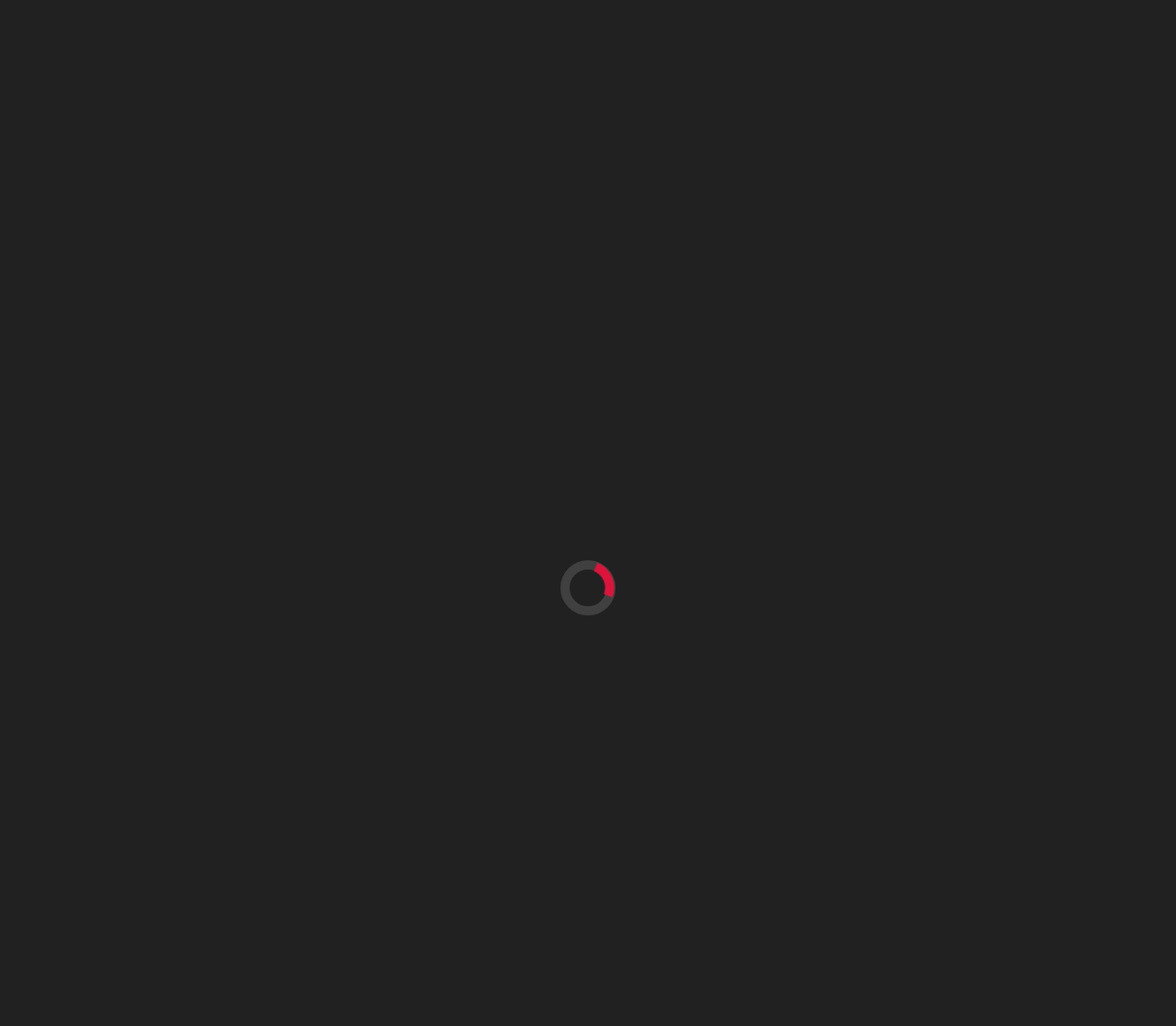Identify the main heading of the webpage and provide its text content.

Rocky Topics: Will Tennessee go bowling this year?